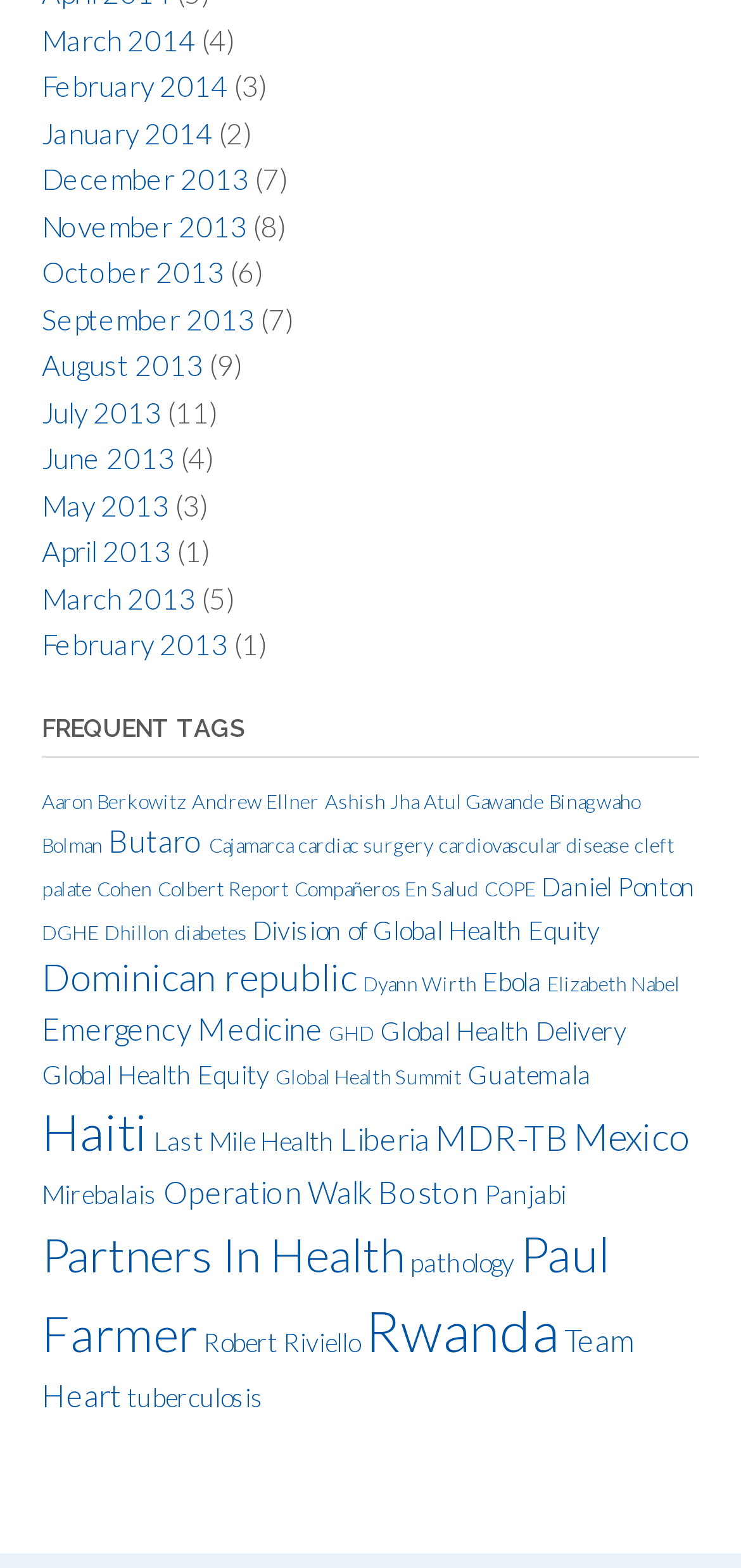From the element description pathology, predict the bounding box coordinates of the UI element. The coordinates must be specified in the format (top-left x, top-left y, bottom-right x, bottom-right y) and should be within the 0 to 1 range.

[0.554, 0.795, 0.695, 0.815]